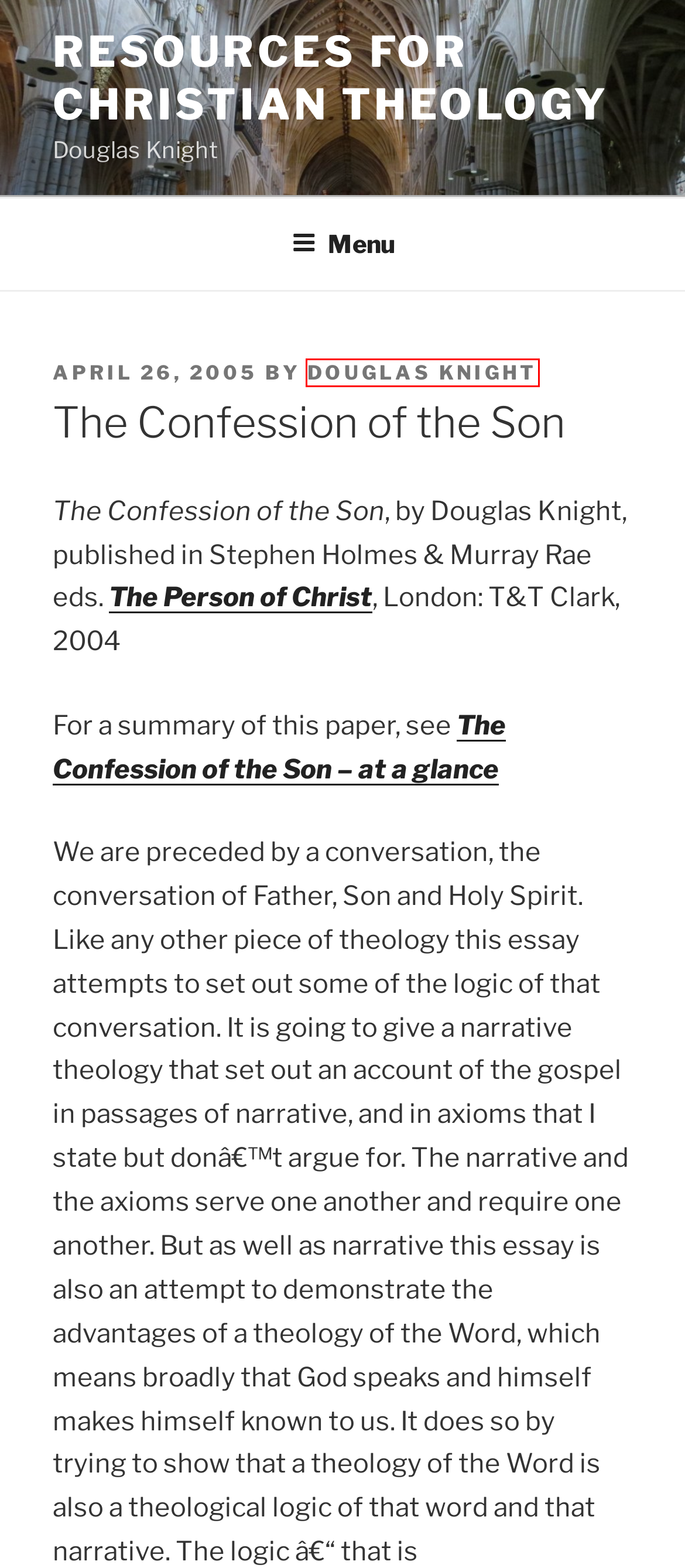You are provided with a screenshot of a webpage that includes a red rectangle bounding box. Please choose the most appropriate webpage description that matches the new webpage after clicking the element within the red bounding box. Here are the candidates:
A. May 2005 – Resources for Christian Theology
B. July 2007 – Resources for Christian Theology
C. Resources for Christian Theology – Douglas Knight
D. Douglas Knight – Resources for Christian Theology
E. February 2005 – Resources for Christian Theology
F. November 2006 – Resources for Christian Theology
G. The long way to Anglican unity – Douglas Knight
H. May 2018 – Resources for Christian Theology

D